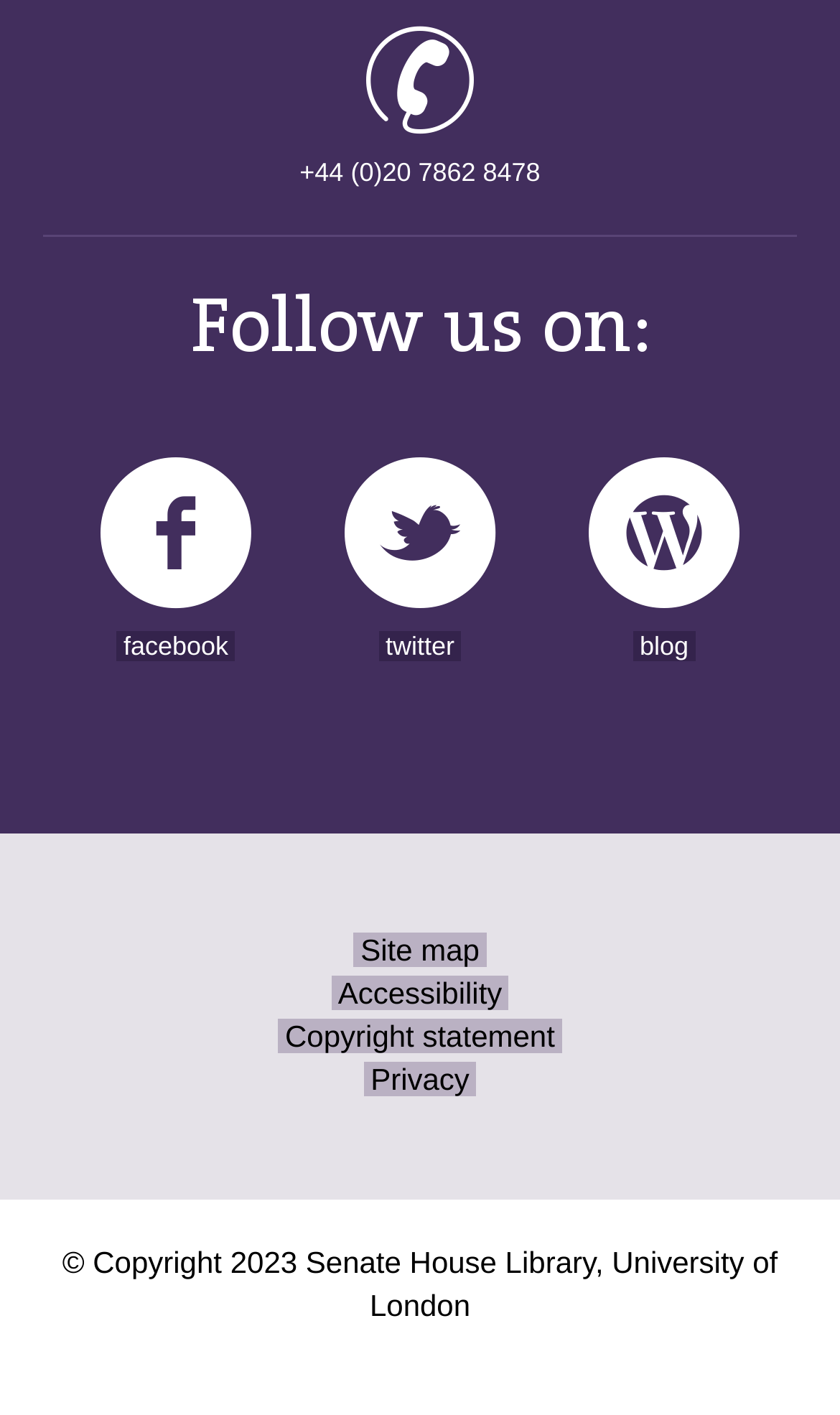Indicate the bounding box coordinates of the element that must be clicked to execute the instruction: "Call the phone number". The coordinates should be given as four float numbers between 0 and 1, i.e., [left, top, right, bottom].

[0.357, 0.11, 0.643, 0.132]